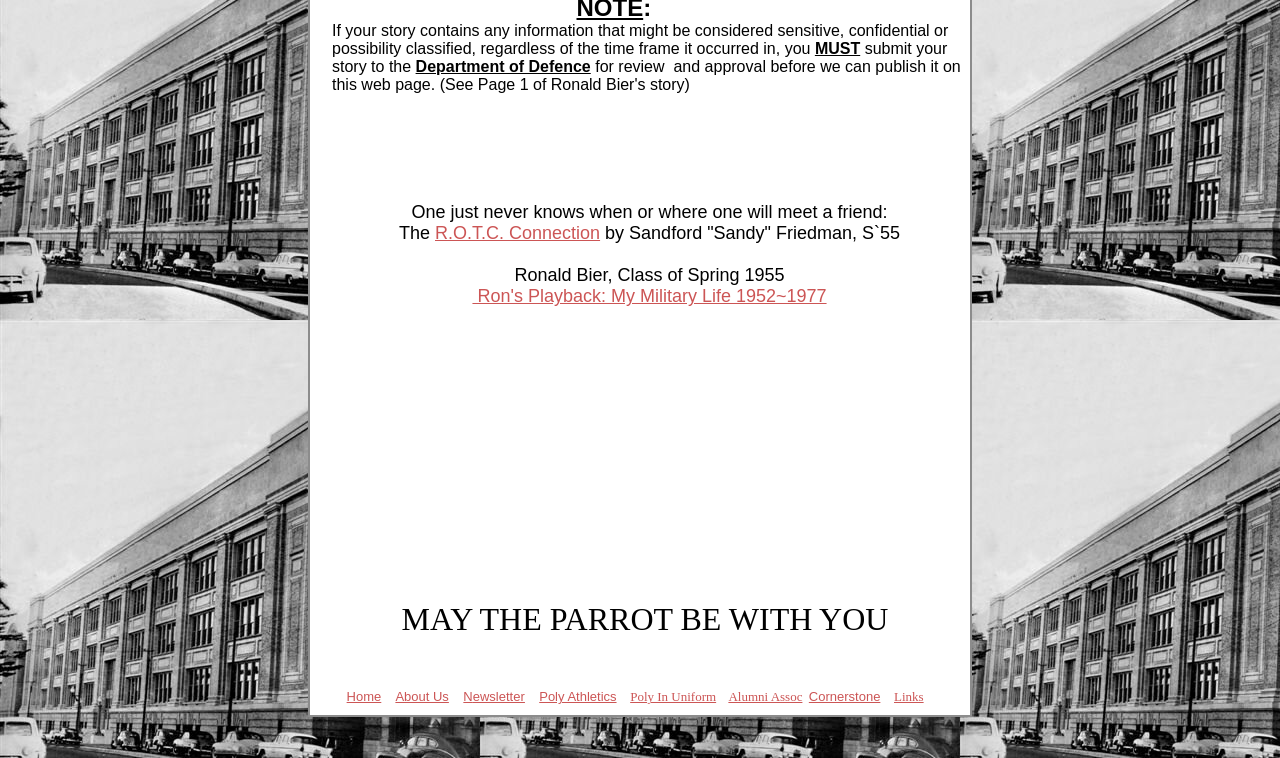Given the element description Poly In Uniform, identify the bounding box coordinates for the UI element on the webpage screenshot. The format should be (top-left x, top-left y, bottom-right x, bottom-right y), with values between 0 and 1.

[0.492, 0.914, 0.559, 0.928]